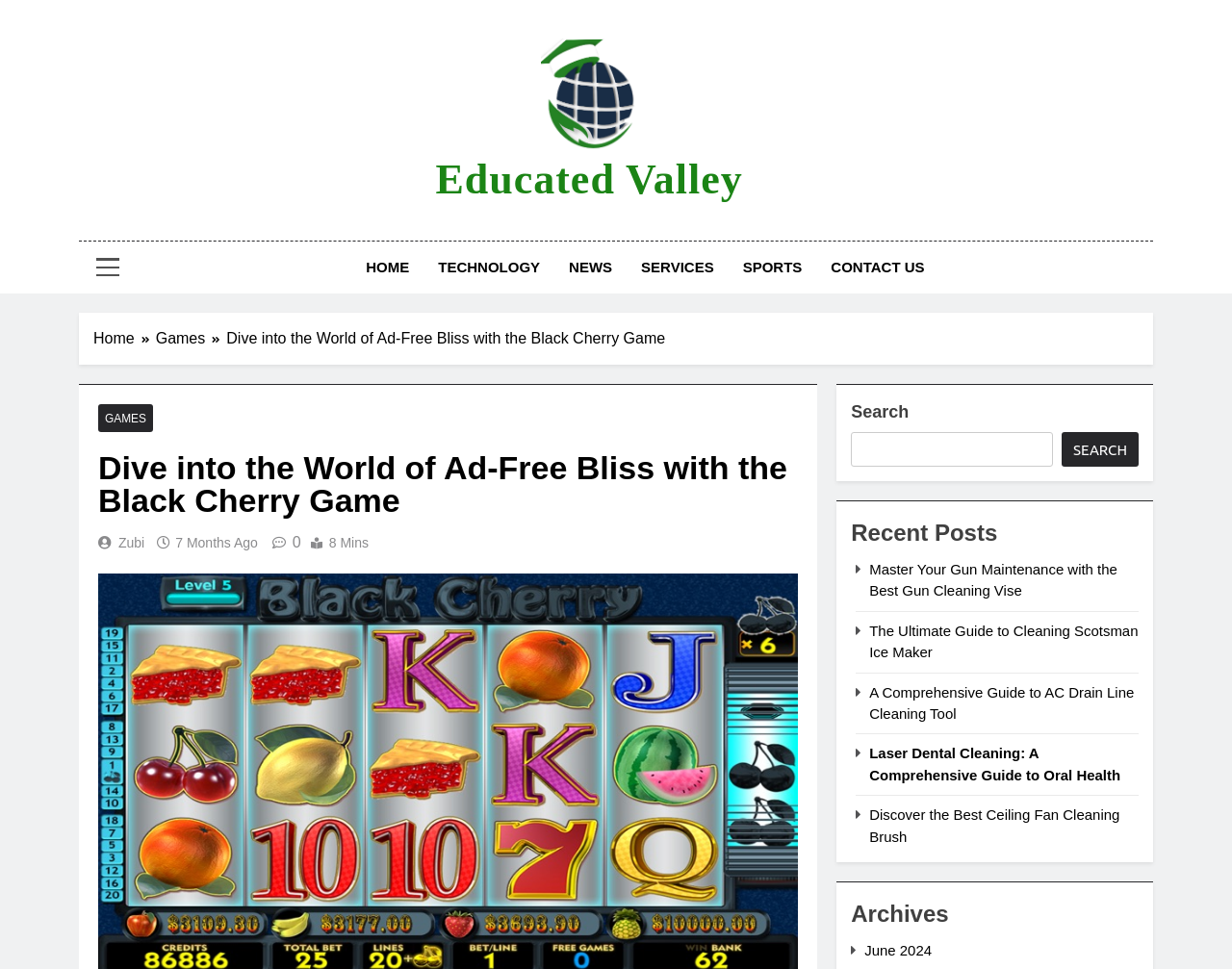Pinpoint the bounding box coordinates of the area that should be clicked to complete the following instruction: "Click on the 'HOME' link". The coordinates must be given as four float numbers between 0 and 1, i.e., [left, top, right, bottom].

[0.285, 0.249, 0.344, 0.303]